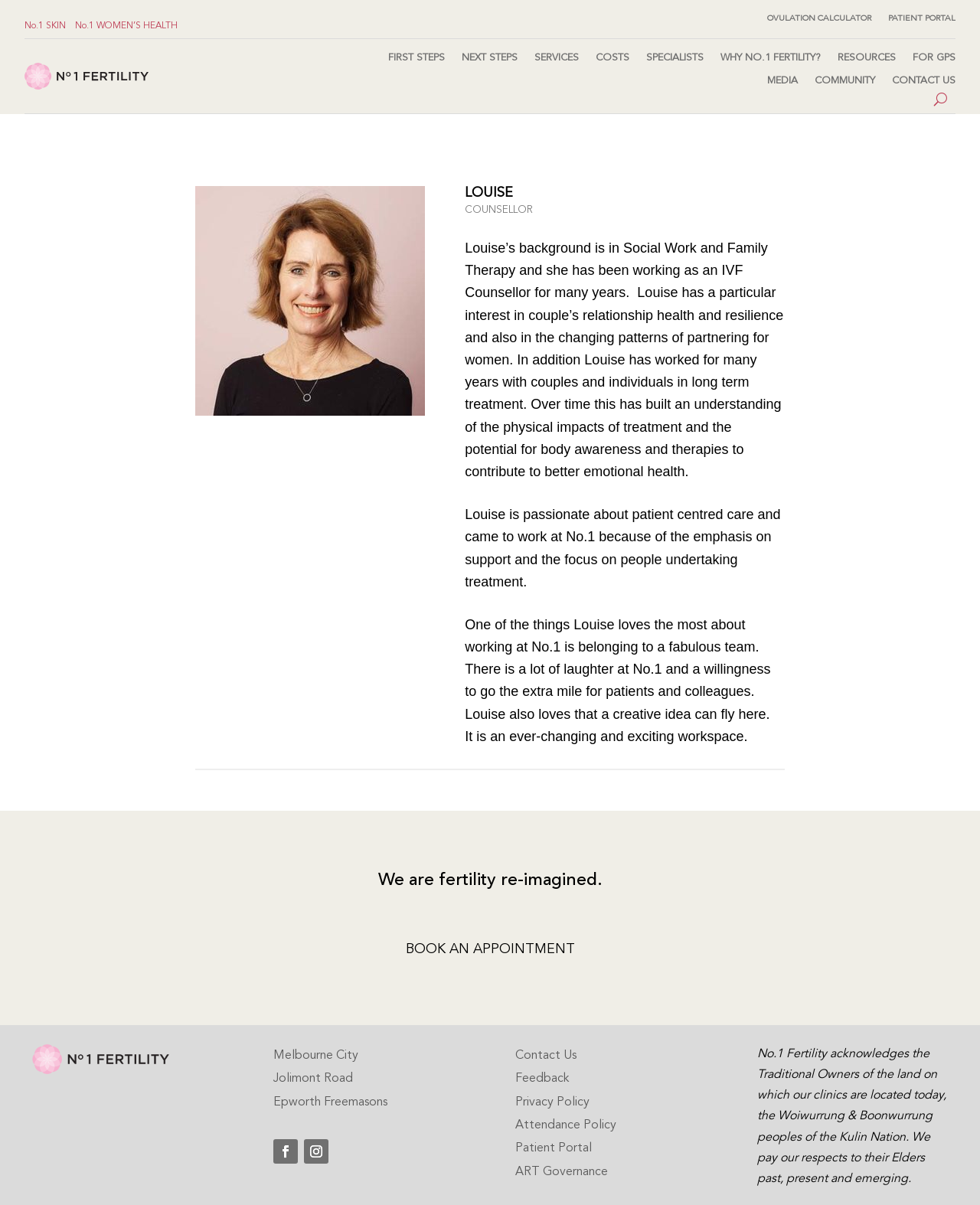Give the bounding box coordinates for the element described as: "Change Playback Rate 1x".

None